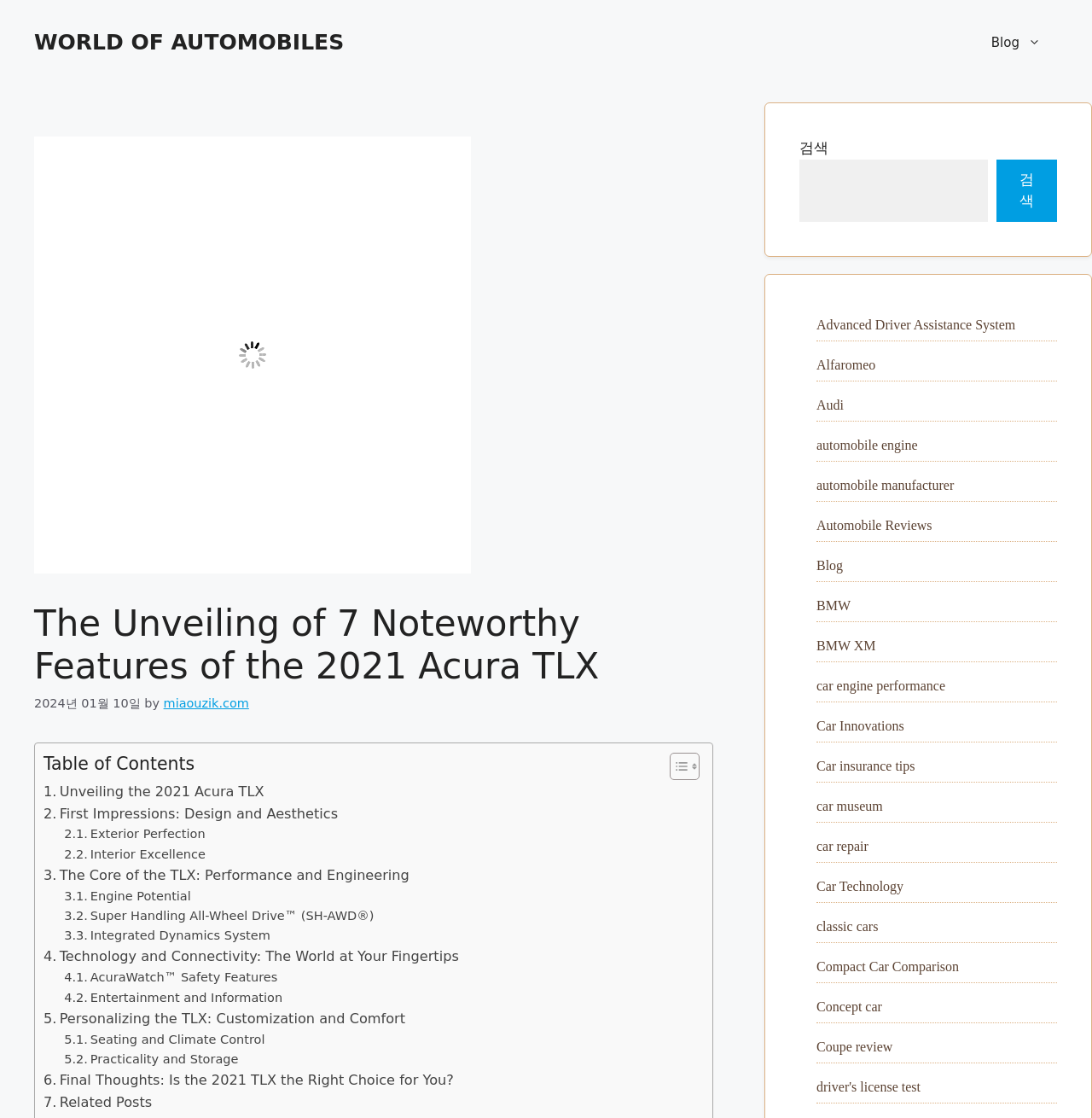Please provide the bounding box coordinates for the element that needs to be clicked to perform the following instruction: "Toggle the Table of Content". The coordinates should be given as four float numbers between 0 and 1, i.e., [left, top, right, bottom].

[0.602, 0.672, 0.637, 0.698]